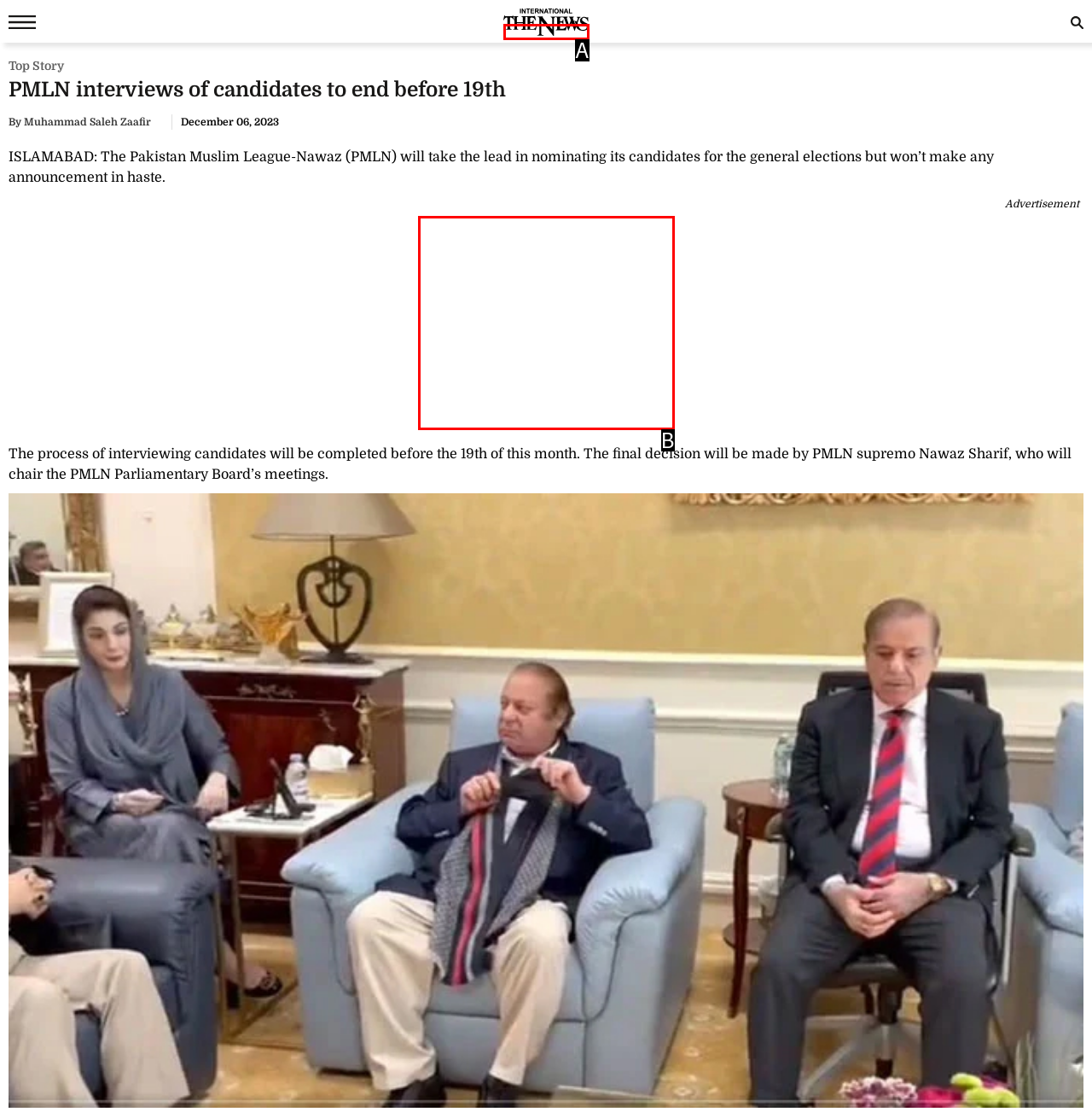Determine which HTML element fits the description: alt="U.S. DOE". Answer with the letter corresponding to the correct choice.

None